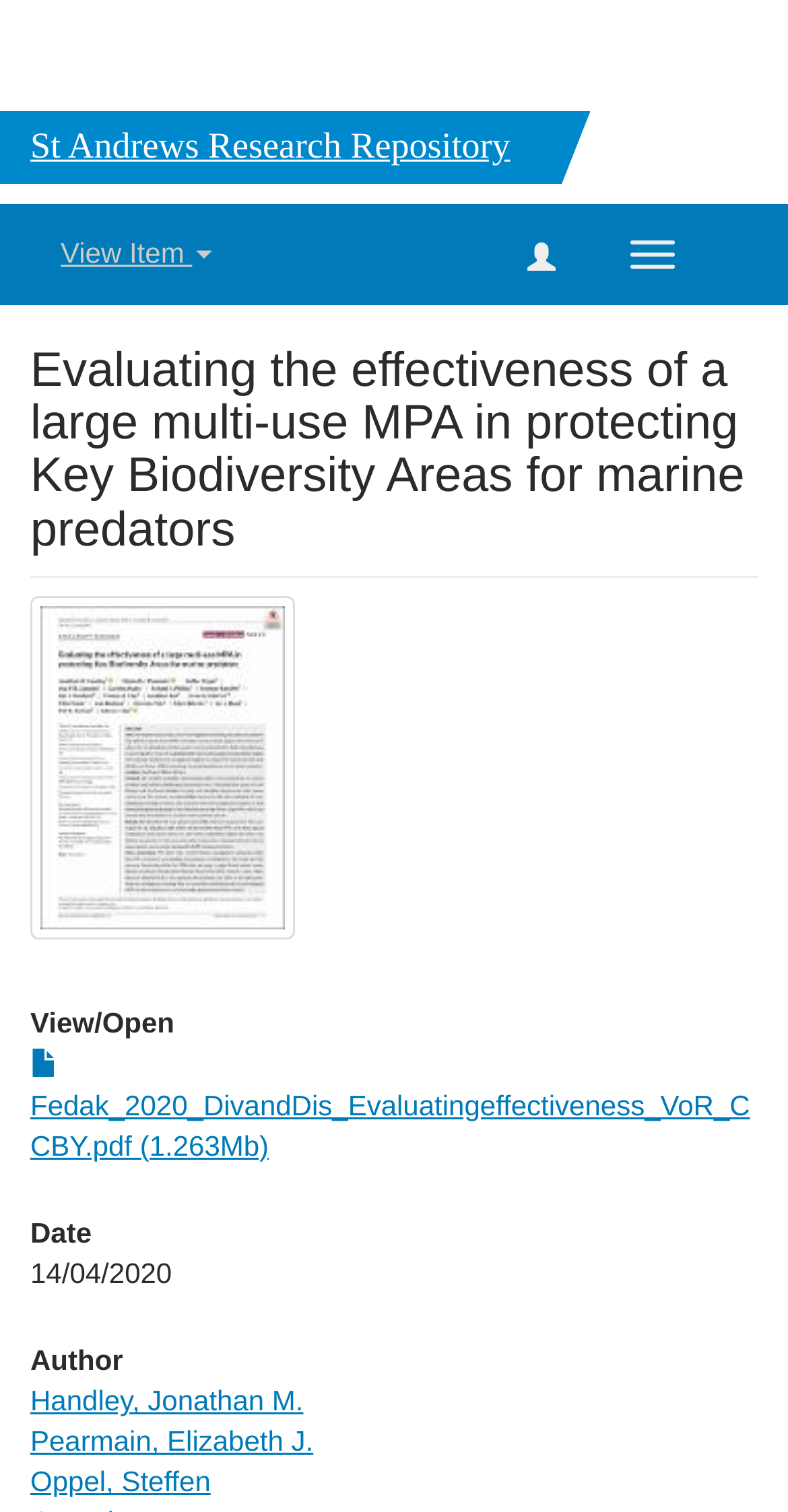What is the file size of the PDF?
From the details in the image, answer the question comprehensively.

I found the file size of the PDF by looking at the link element with the text 'Fedak_2020_DivandDis_Evaluatingeffectiveness_VoR_CCBY.pdf (1.263Mb)' which is located below the 'View/ Open' heading.